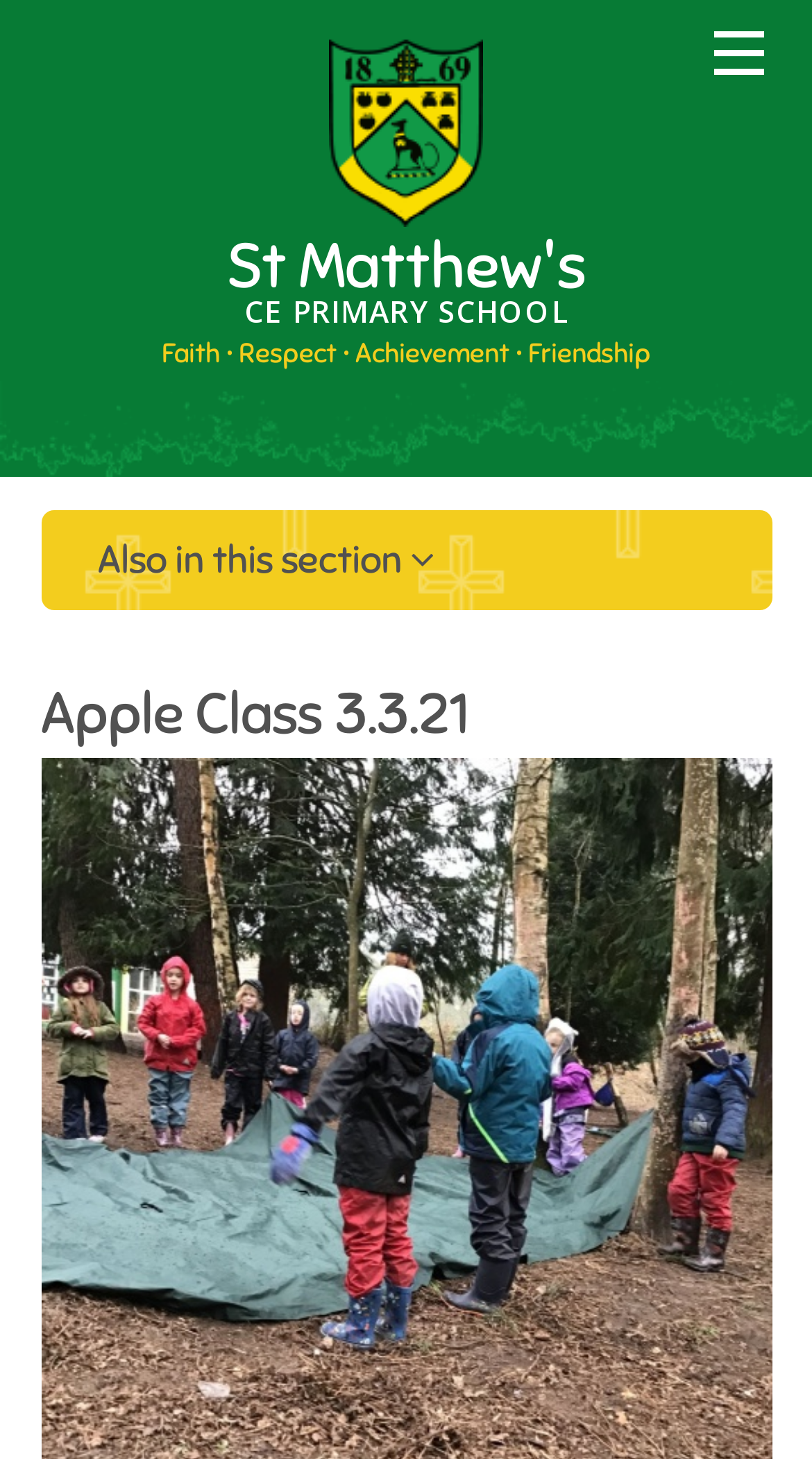Determine the webpage's heading and output its text content.

St Matthew's
CE PRIMARY SCHOOL